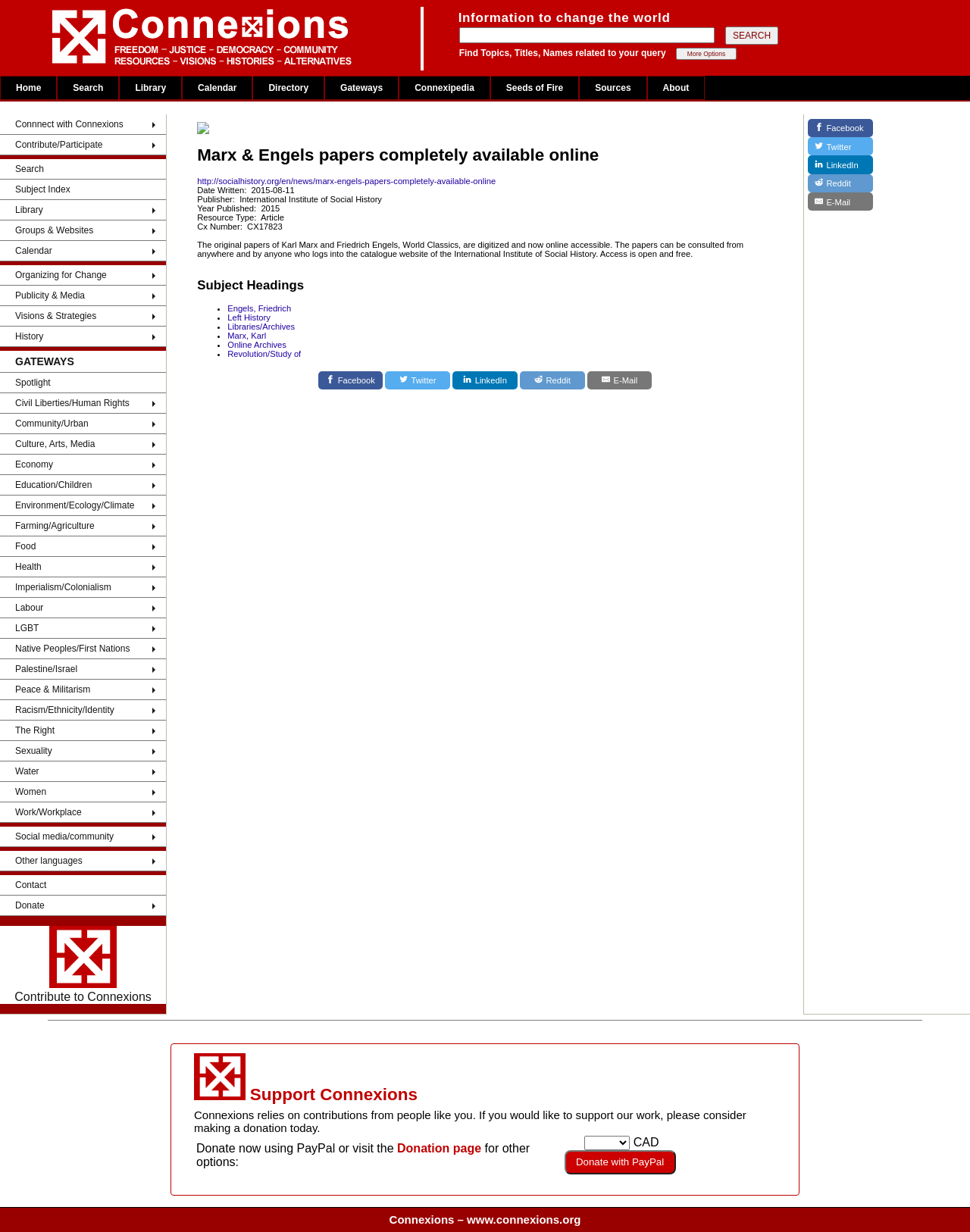What is the main purpose of this website?
Please provide a comprehensive answer based on the contents of the image.

Based on the webpage's layout and content, it appears that the main purpose of this website is to provide a search functionality for Marx and Engels papers, allowing users to find and access their works online.